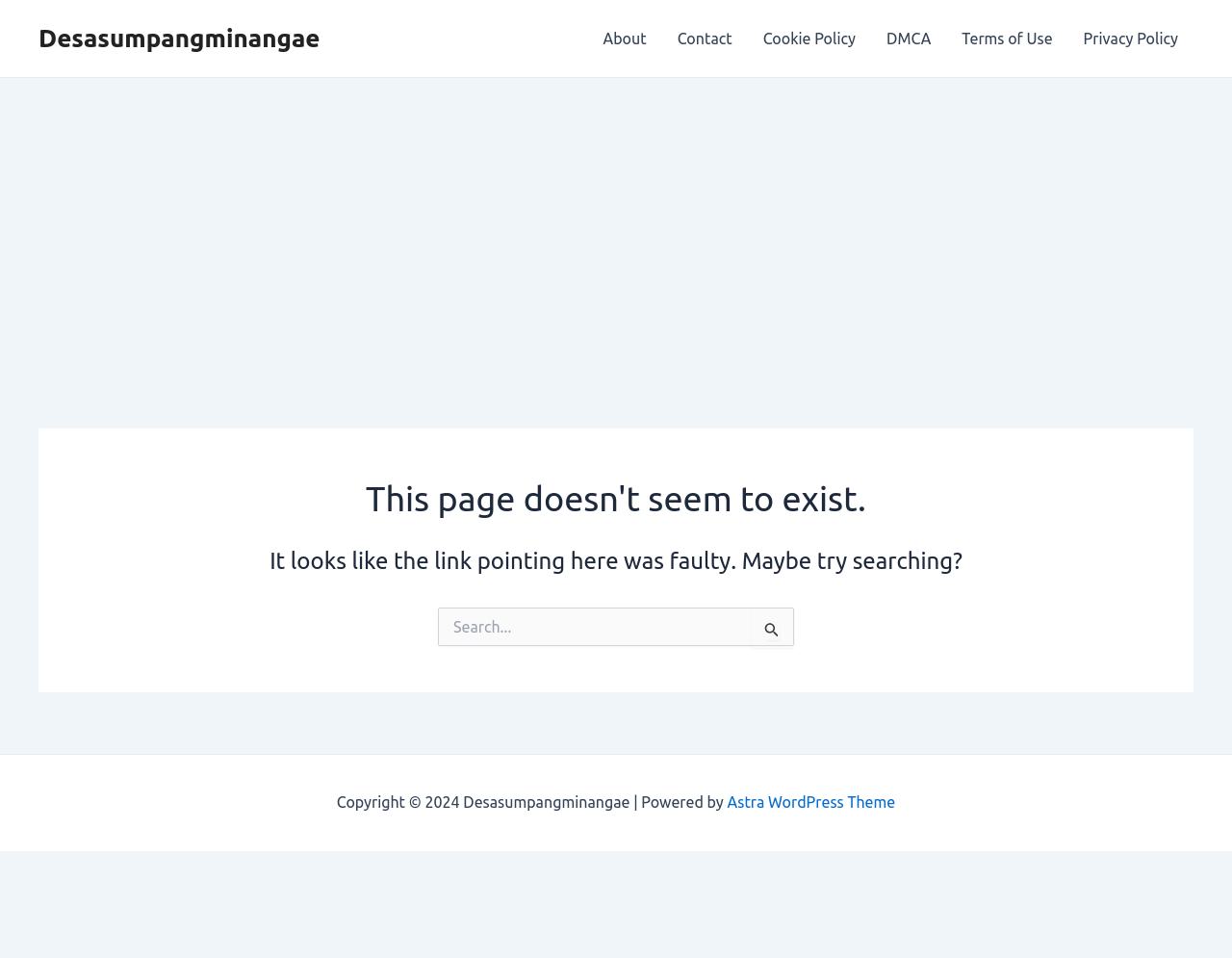Please determine the bounding box coordinates of the element to click on in order to accomplish the following task: "Click the About link". Ensure the coordinates are four float numbers ranging from 0 to 1, i.e., [left, top, right, bottom].

[0.477, 0.0, 0.537, 0.08]